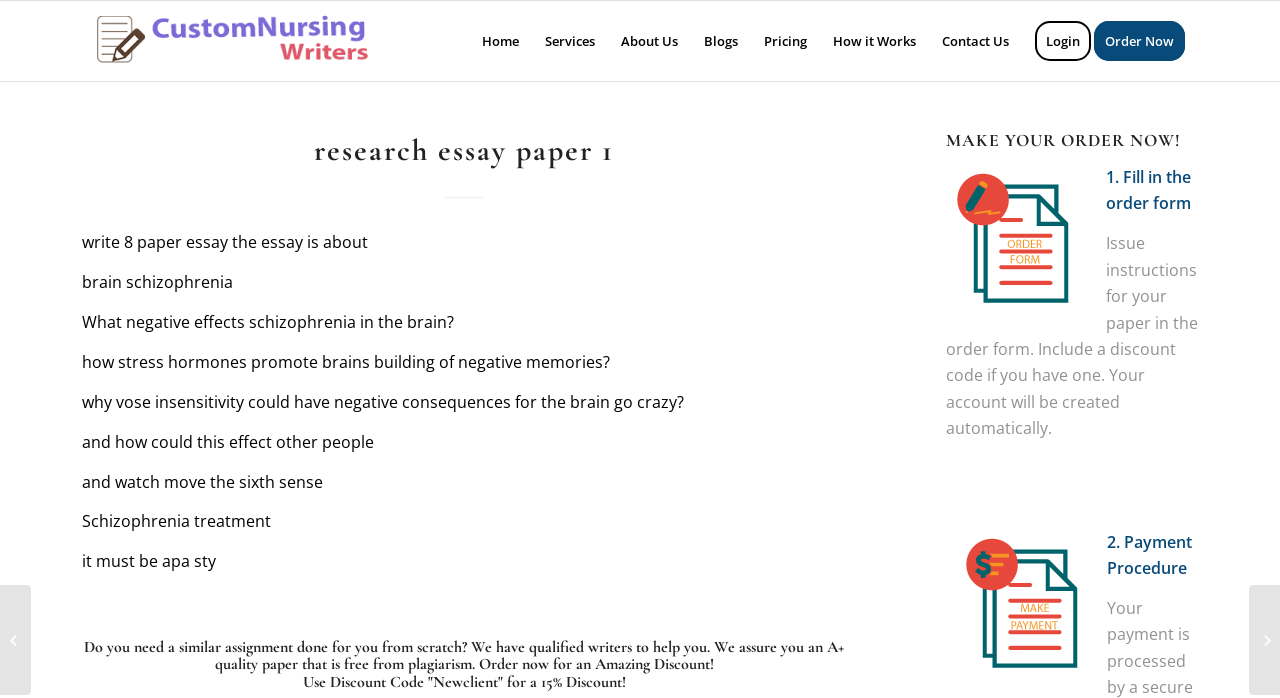Predict the bounding box coordinates for the UI element described as: "About Us". The coordinates should be four float numbers between 0 and 1, presented as [left, top, right, bottom].

[0.475, 0.001, 0.54, 0.116]